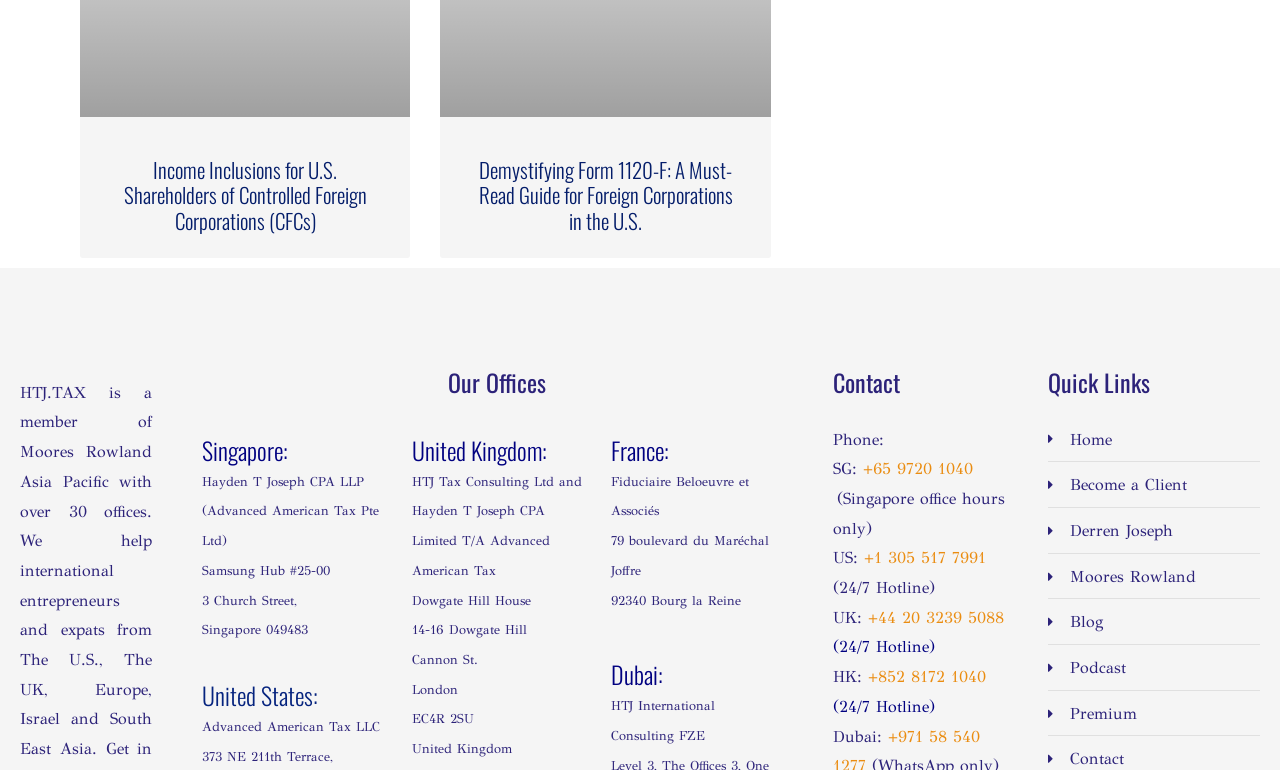Determine the bounding box for the UI element as described: "Premium". The coordinates should be represented as four float numbers between 0 and 1, formatted as [left, top, right, bottom].

[0.818, 0.907, 0.984, 0.946]